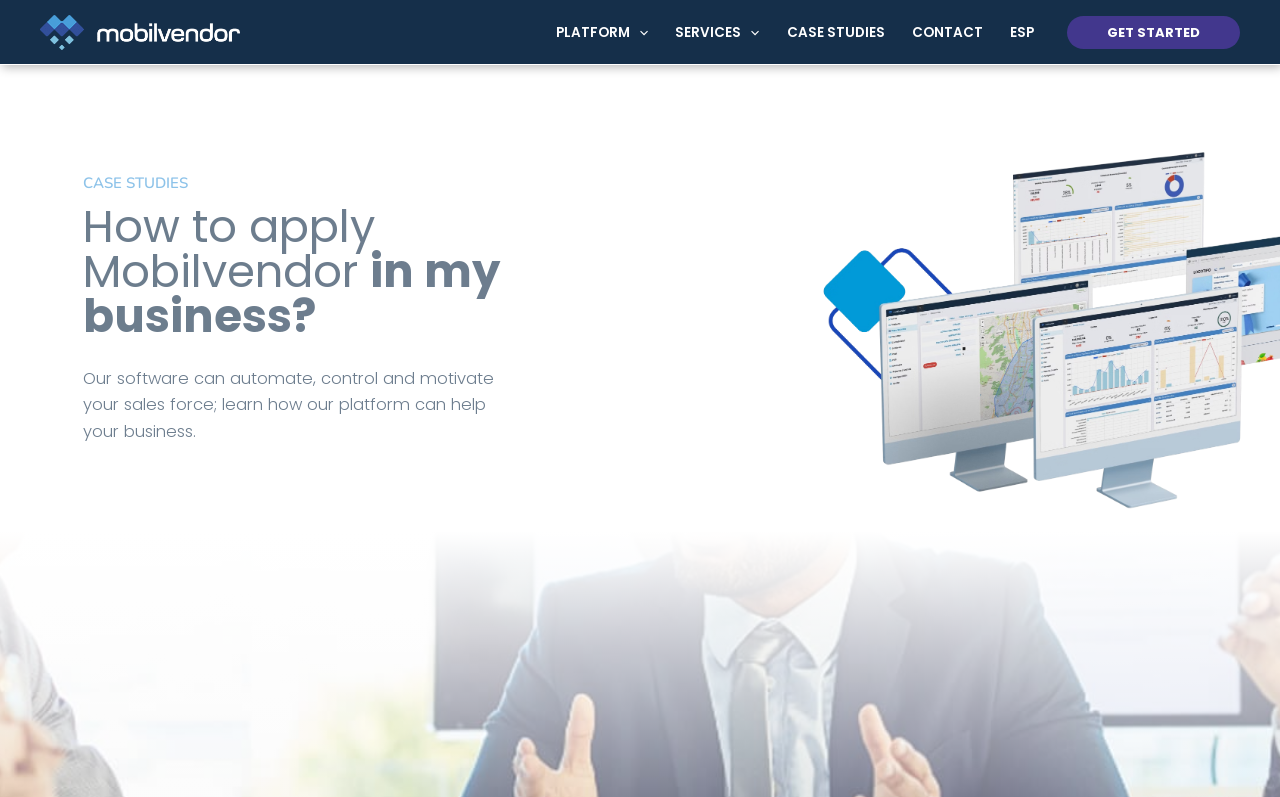Identify the bounding box coordinates for the region to click in order to carry out this instruction: "toggle PLATFORM menu". Provide the coordinates using four float numbers between 0 and 1, formatted as [left, top, right, bottom].

[0.424, 0.013, 0.517, 0.069]